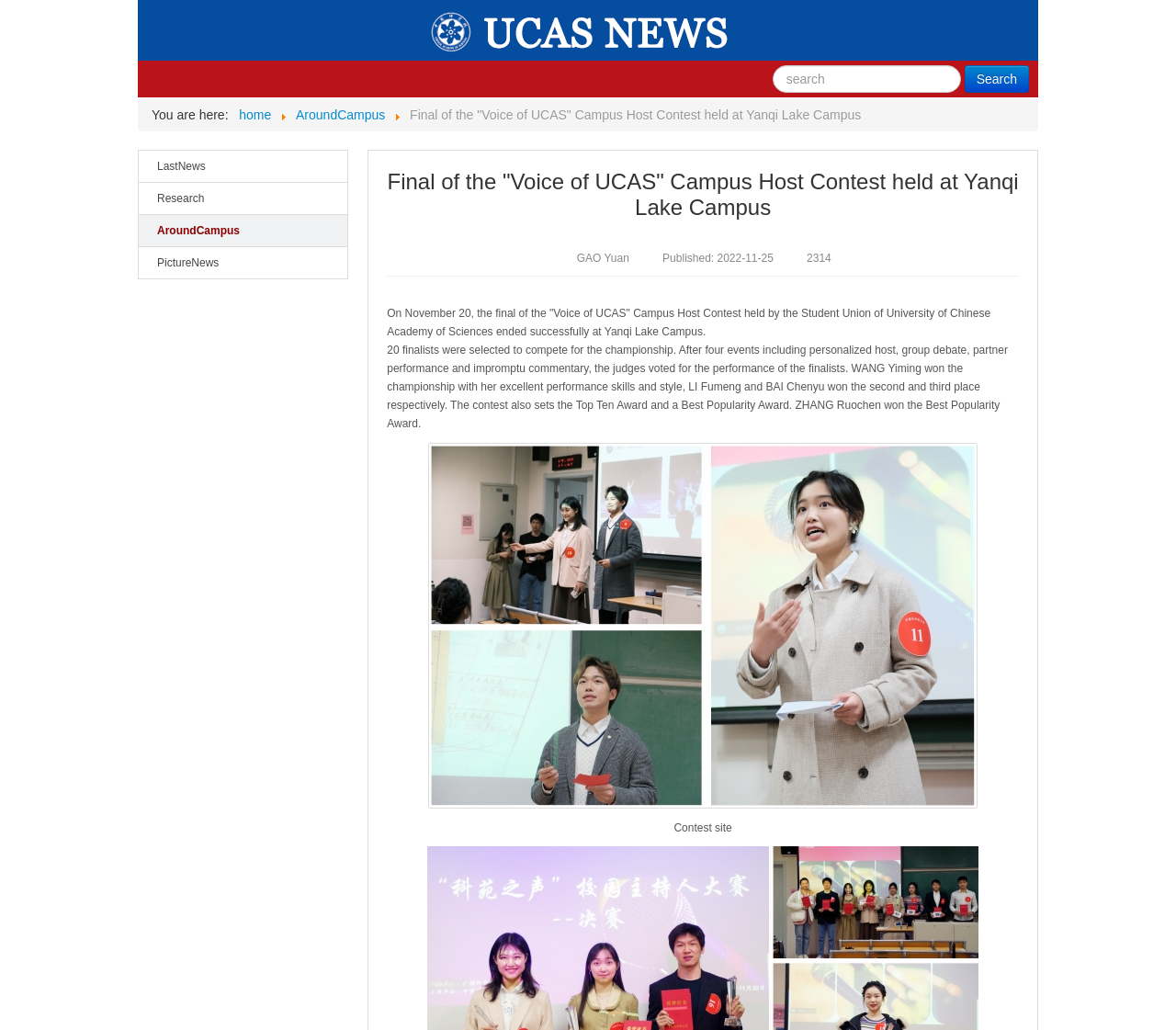Given the element description parent_node: Search name="searchword" placeholder="search", specify the bounding box coordinates of the corresponding UI element in the format (top-left x, top-left y, bottom-right x, bottom-right y). All values must be between 0 and 1.

[0.657, 0.064, 0.817, 0.09]